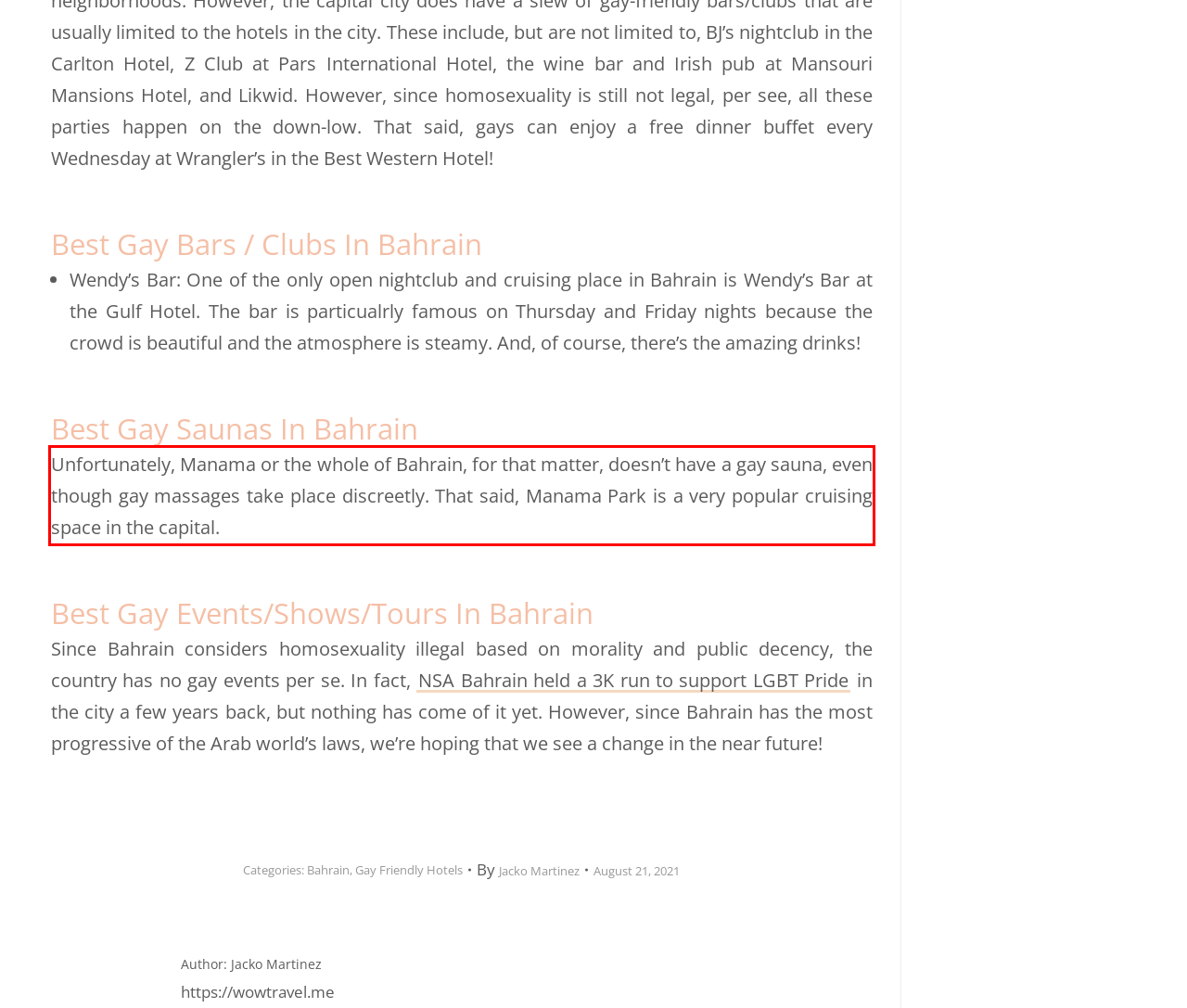Please analyze the screenshot of a webpage and extract the text content within the red bounding box using OCR.

Unfortunately, Manama or the whole of Bahrain, for that matter, doesn’t have a gay sauna, even though gay massages take place discreetly. That said, Manama Park is a very popular cruising space in the capital.